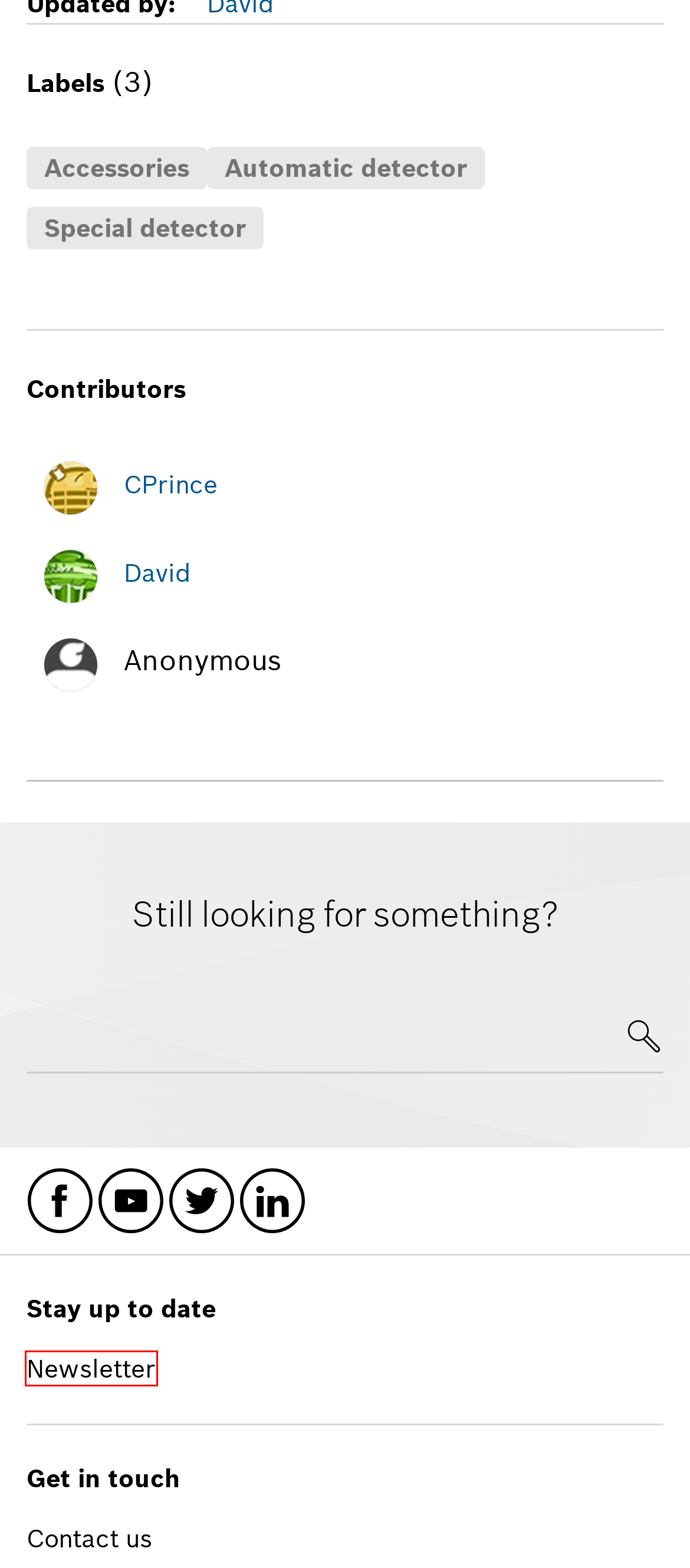Consider the screenshot of a webpage with a red bounding box and select the webpage description that best describes the new page that appears after clicking the element inside the red box. Here are the candidates:
A. Training | Bosch Security and Safety Systems | Bosch Security and Safety Systems I Global
B. About CPrince
C. Apps & Tools | Bosch Security and Safety Systems I Global
D. Newsletter Sign-up | Bosch Security and Safety Systems I Global
E. Contact us | Bosch Security and Safety Systems I Global
F. Data Protection Notice | Bosch Security and Safety Systems I Global
G. Provider | Bosch Security and Safety Systems I Global
H. About David

D